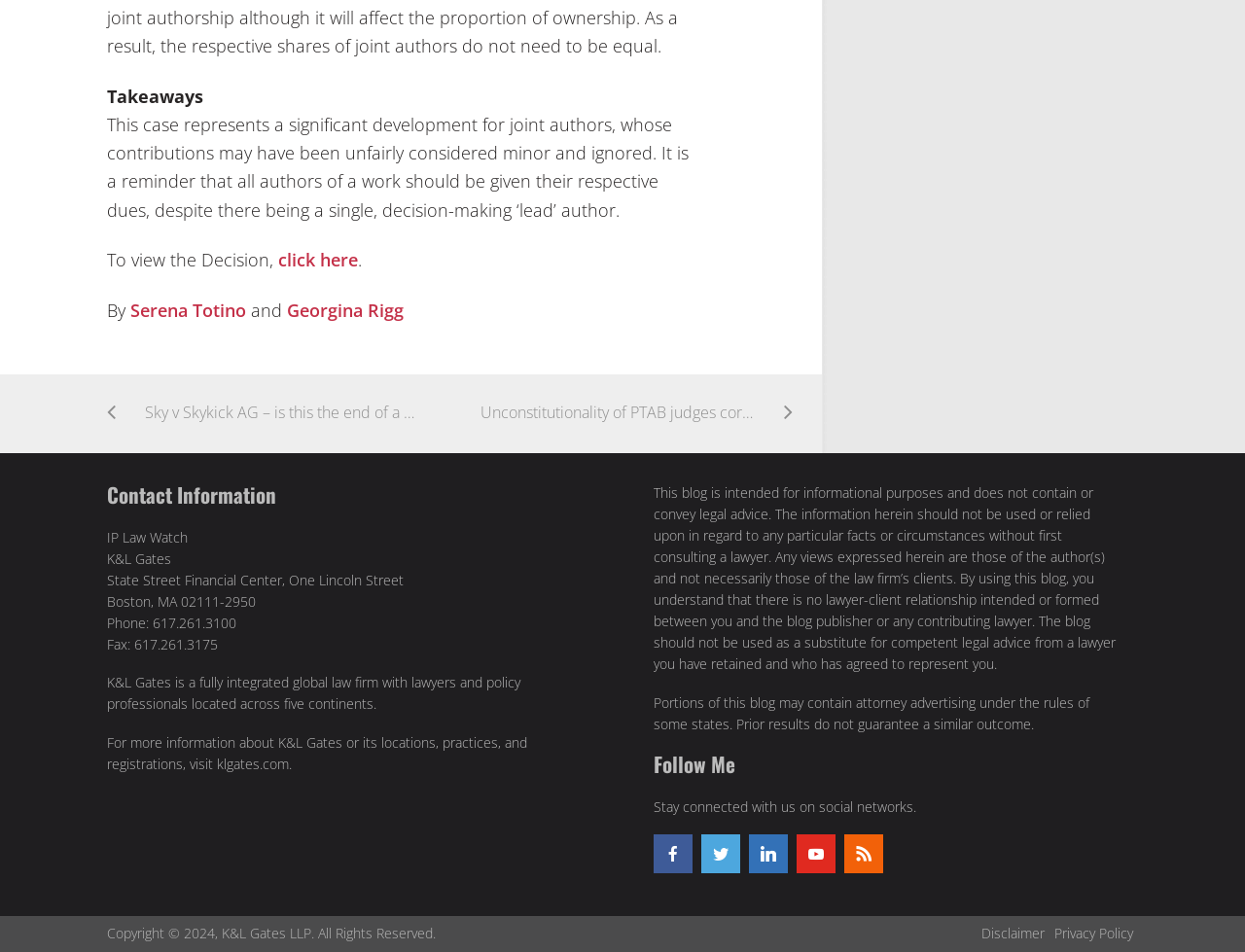What is the copyright year of K&L Gates LLP?
Provide a fully detailed and comprehensive answer to the question.

I found the copyright year of K&L Gates LLP by looking at the StaticText element with the text 'Copyright © 2024, K&L Gates LLP. All Rights Reserved.' which is located at the coordinates [0.086, 0.97, 0.35, 0.99].